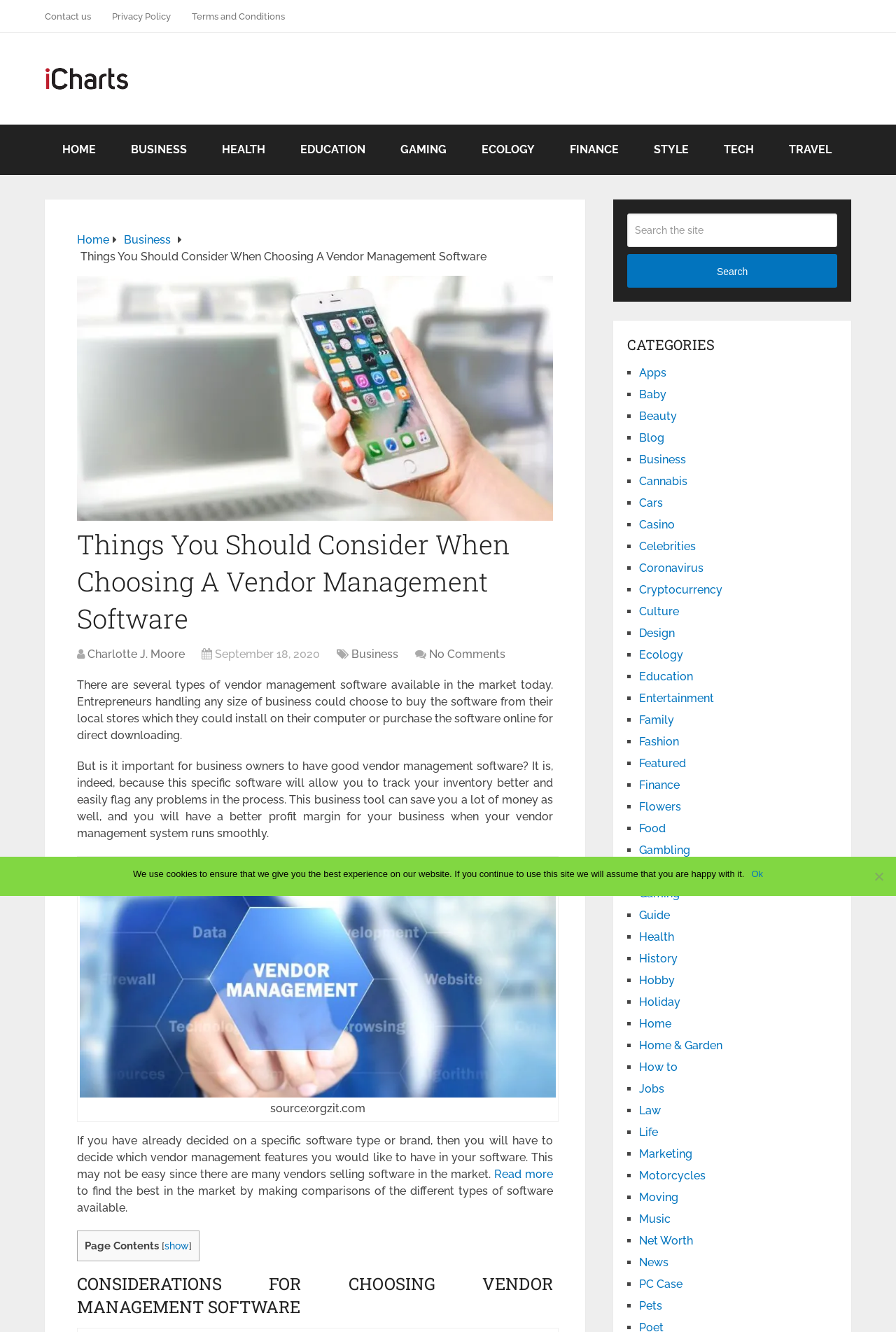Determine the bounding box coordinates for the clickable element to execute this instruction: "Go to the 'Business' category". Provide the coordinates as four float numbers between 0 and 1, i.e., [left, top, right, bottom].

[0.713, 0.34, 0.766, 0.35]